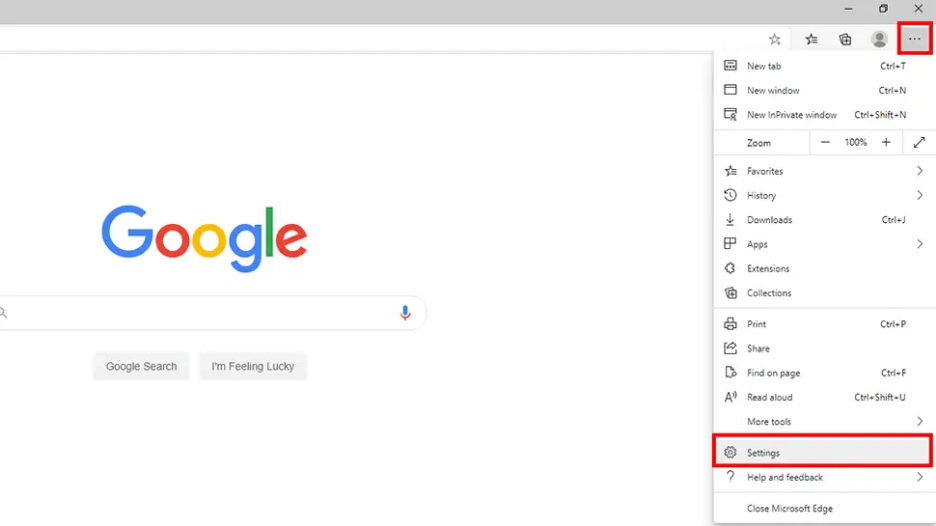What is the highlighted option below the icon?
Using the image, provide a detailed and thorough answer to the question.

The highlighted option below the icon is 'Settings', which is prominently marked in red, indicating that this is the next step users should take to adjust their browser language and other configurations. This visual cue is used to draw the user's attention to the relevant option.